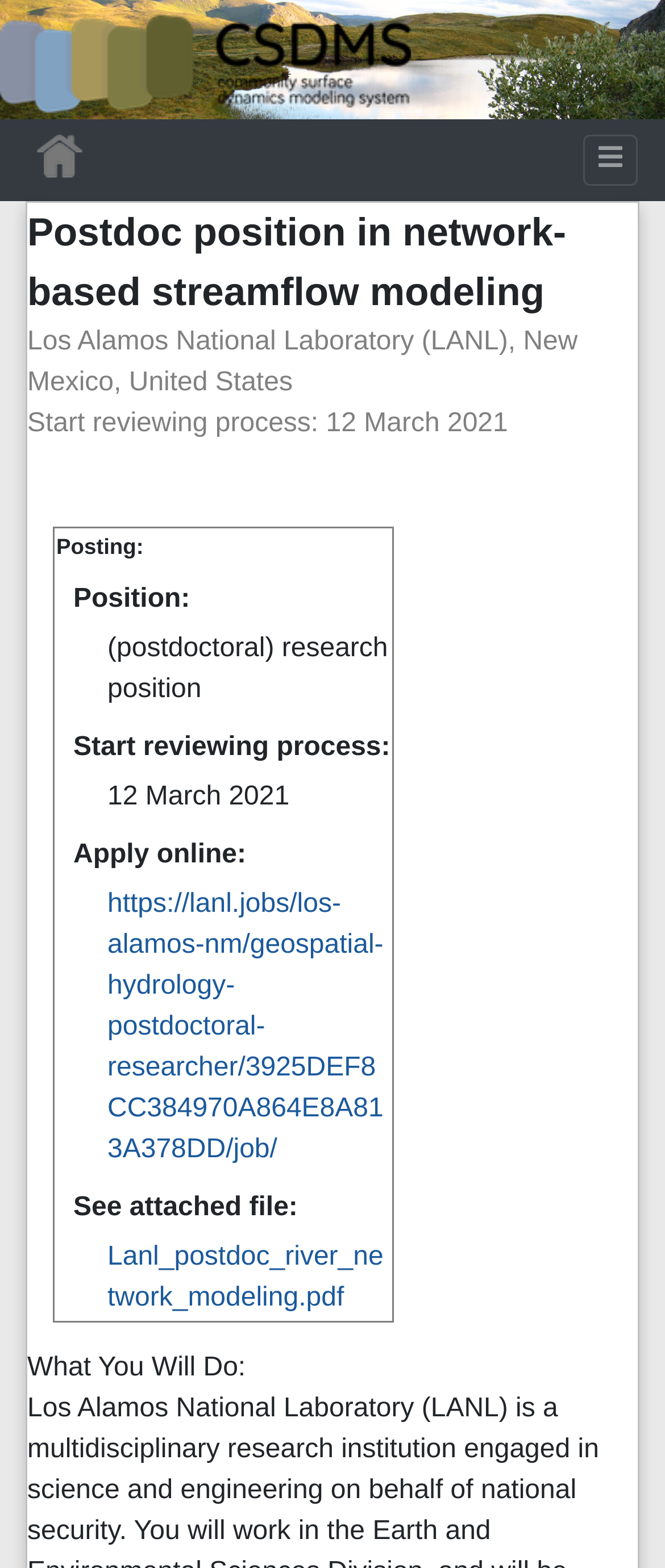Please determine the bounding box coordinates for the UI element described as: "title="Visit the main page"".

[0.041, 0.094, 0.154, 0.118]